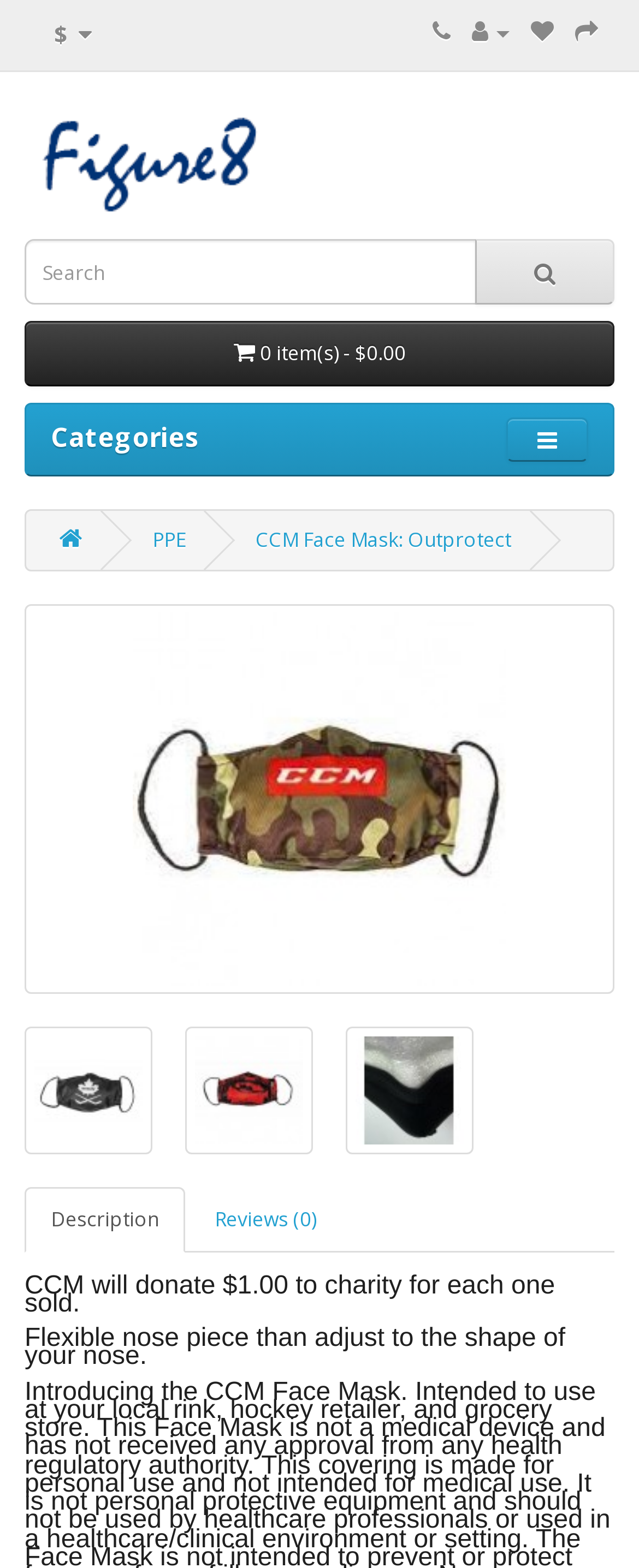What is a feature of the flexible nose piece?
Using the visual information from the image, give a one-word or short-phrase answer.

Adjusts to the shape of your nose